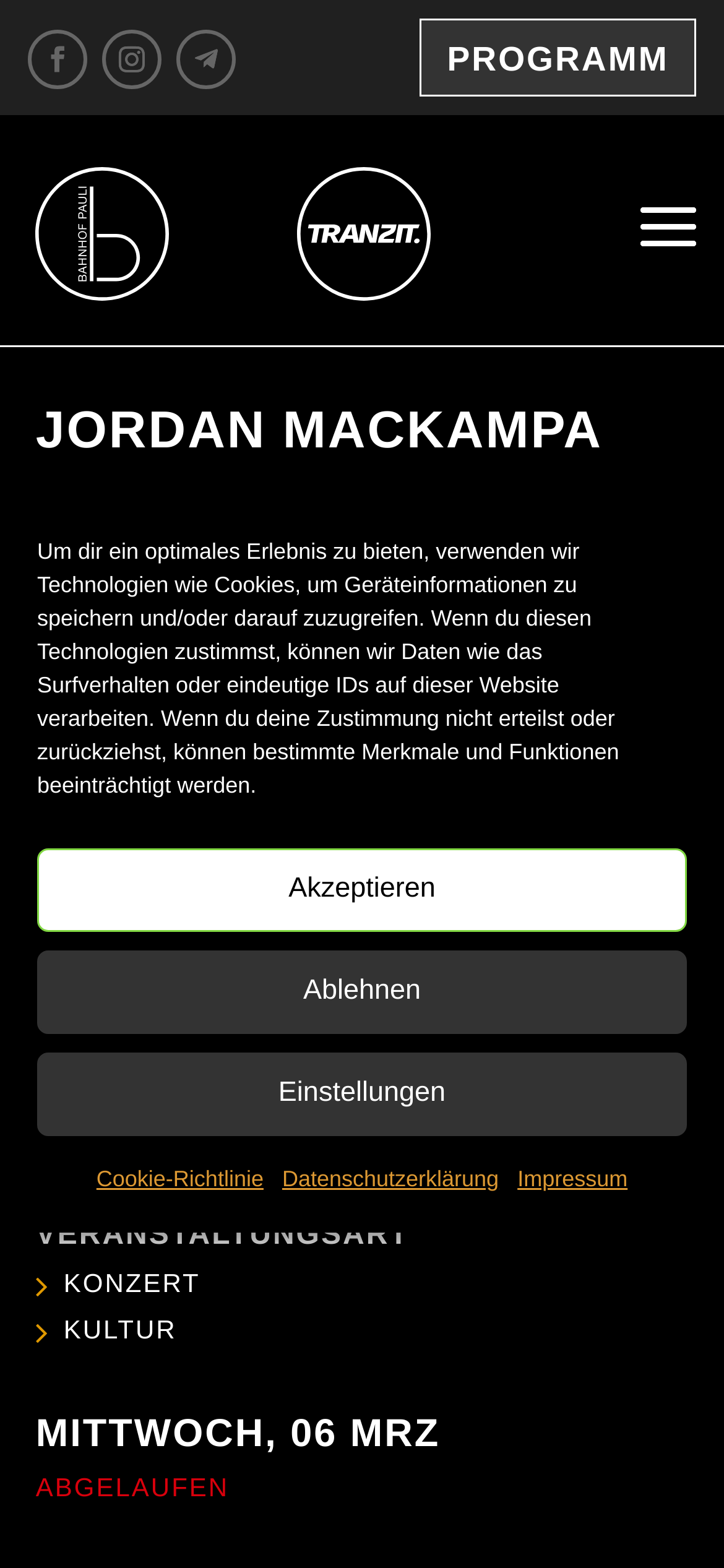Based on what you see in the screenshot, provide a thorough answer to this question: What is the status of the event?

The status of the event can be found in the description list detail element on the webpage, which is 'ABGELAUFEN'. This suggests that the event has already taken place or is no longer available.